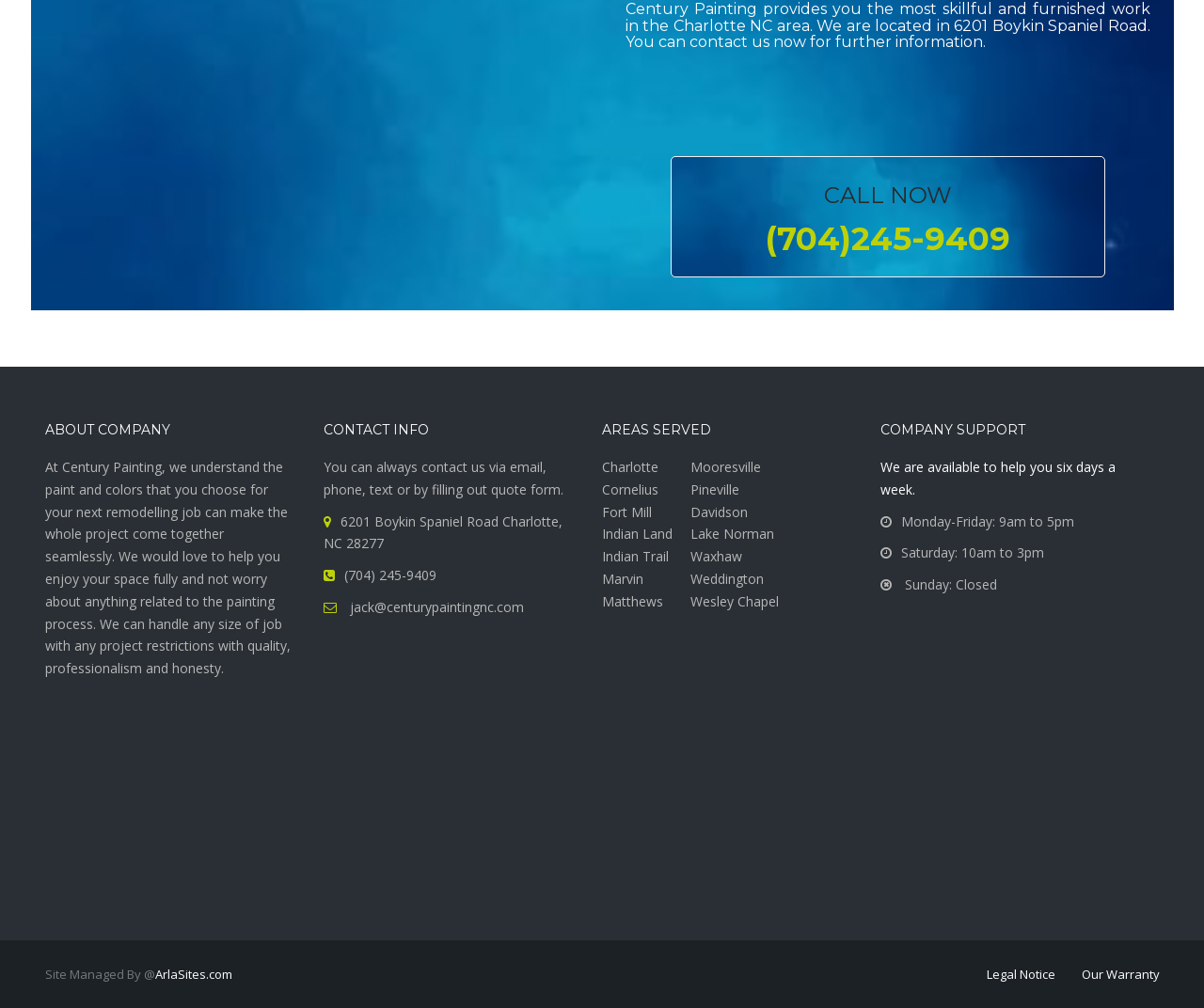Using the description "Lake Norman", locate and provide the bounding box of the UI element.

[0.573, 0.519, 0.647, 0.541]